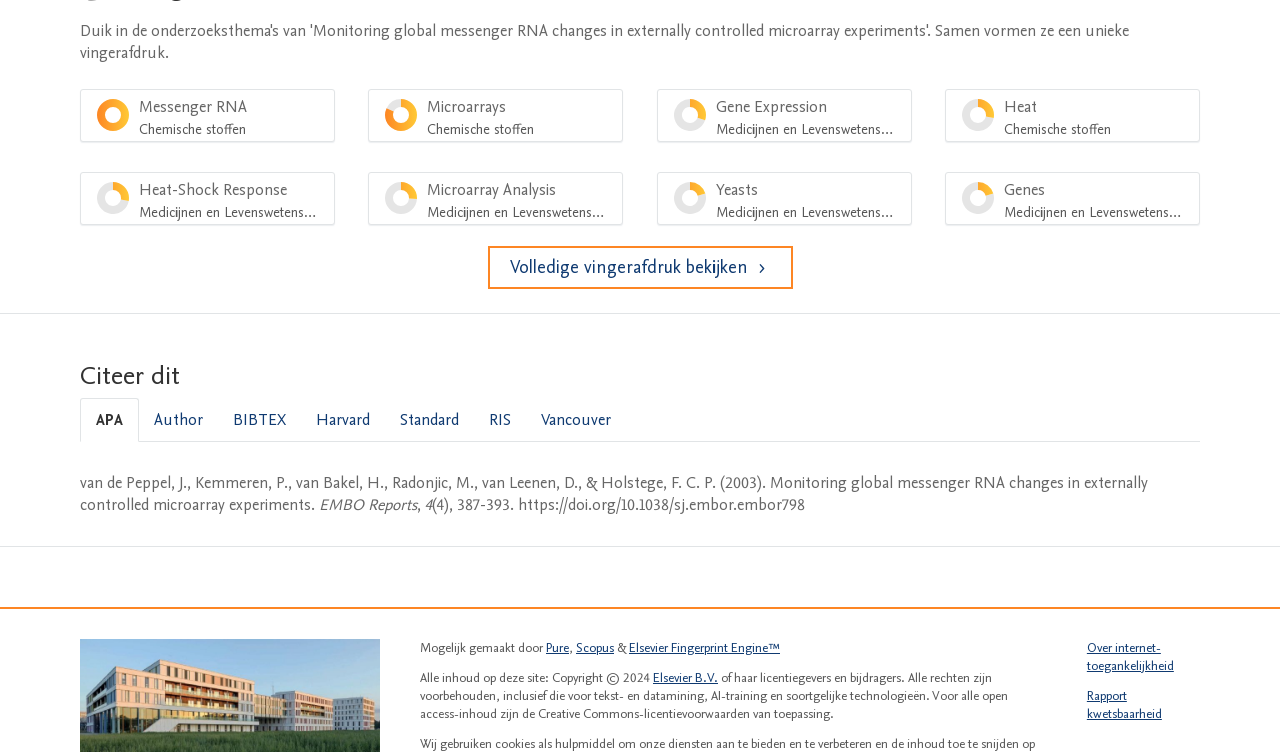Find the bounding box coordinates of the element to click in order to complete this instruction: "Visit the 'Pure' website". The bounding box coordinates must be four float numbers between 0 and 1, denoted as [left, top, right, bottom].

[0.427, 0.85, 0.445, 0.874]